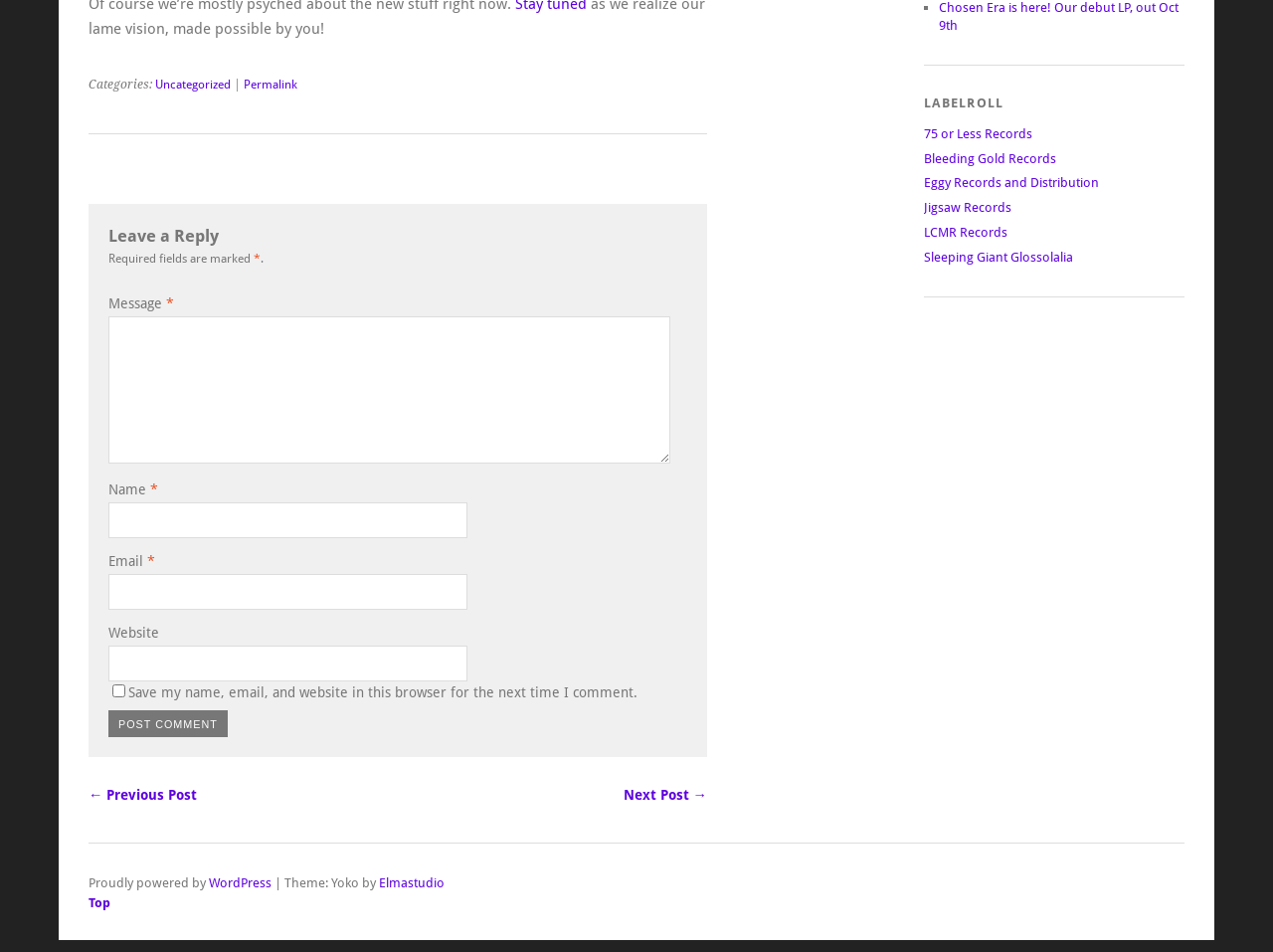Determine the bounding box coordinates for the UI element matching this description: "parent_node: Email * aria-describedby="email-notes" name="email"".

[0.085, 0.602, 0.367, 0.64]